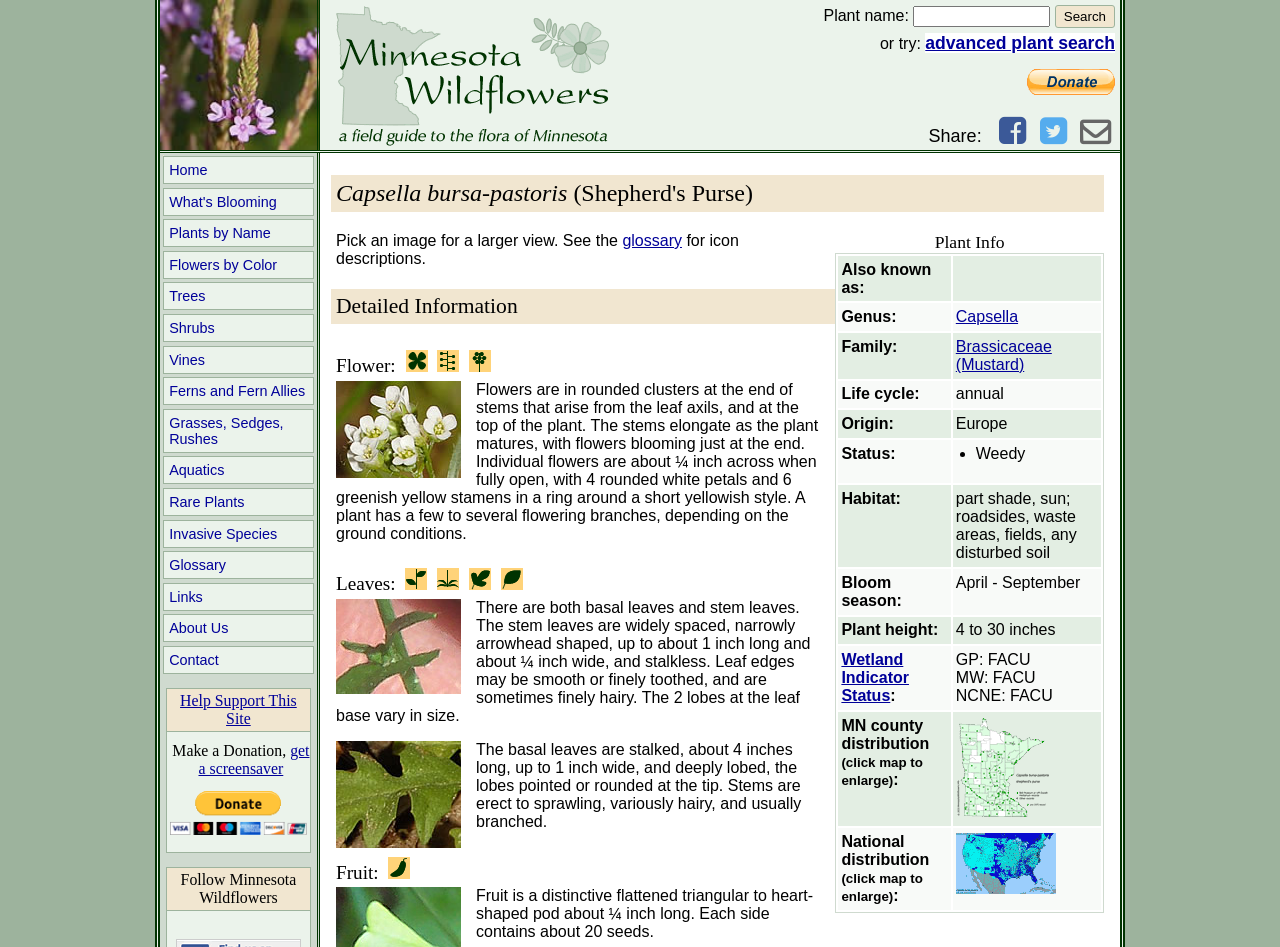Reply to the question with a single word or phrase:
What is the shape of the stem leaves?

Narrowly arrowhead shaped